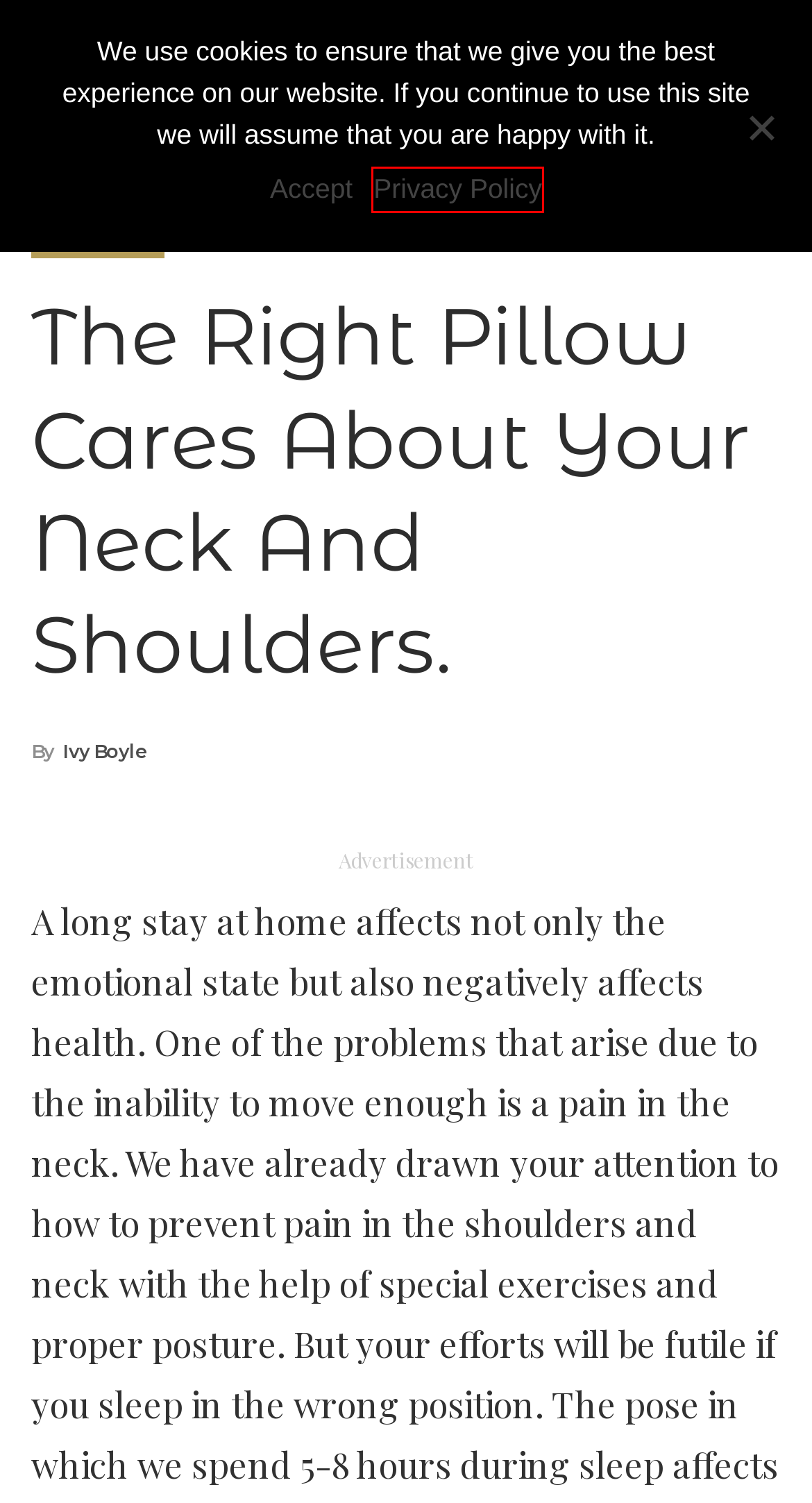Look at the screenshot of the webpage and find the element within the red bounding box. Choose the webpage description that best fits the new webpage that will appear after clicking the element. Here are the candidates:
A. Laird Hamilton and Gabby Reece’s XPT Fitness Program Is Brutal, But It Works – Keepinfit.net
B. Health – Keepinfit.net
C. Advertise with us – Keepinfit.net
D. Ivy Boyle – Keepinfit.net
E. Keepinfit.net – Weight Loss, Fitness, Diet & Nutrition Tips & Tricks.
F. Privacy Policy – Keepinfit.net
G. Contact Us – Keepinfit.net
H. Should You Run With A Cold? We Asked A Pharmacist – Keepinfit.net

F